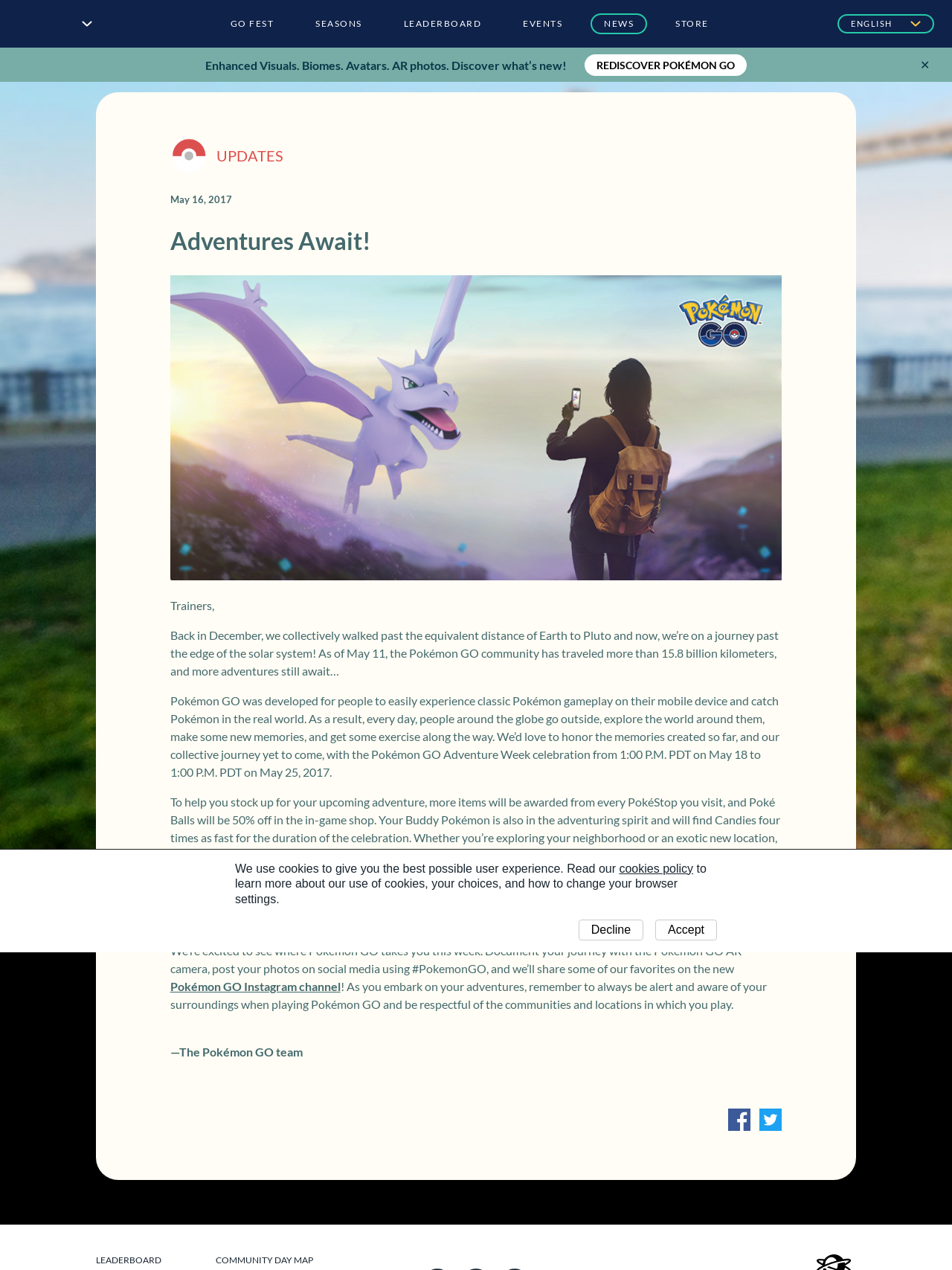What is the theme of the celebration?
Provide a comprehensive and detailed answer to the question.

The theme of the celebration can be inferred from the text 'Pokémon GO Adventure Week celebration' which is located in the middle of the webpage, describing the event that is happening from May 18 to May 25, 2017.